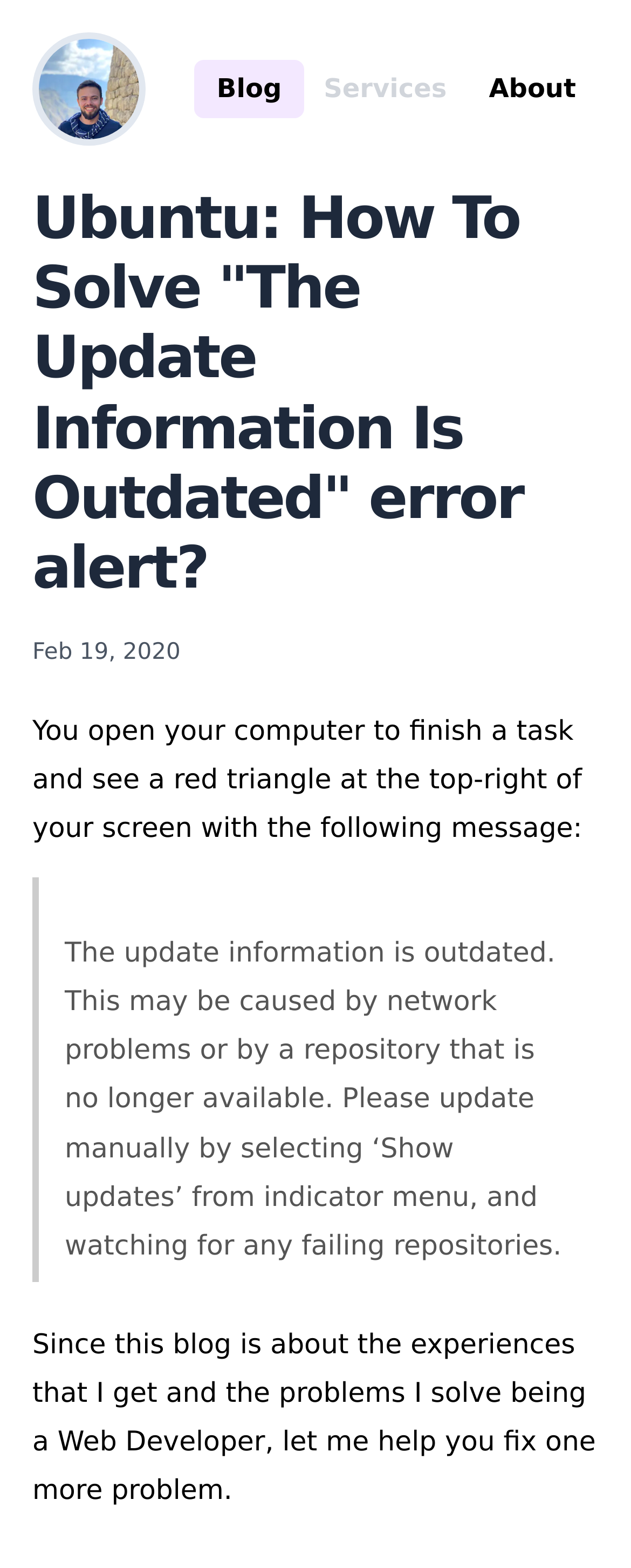Identify the bounding box of the HTML element described here: "parent_node: Blog". Provide the coordinates as four float numbers between 0 and 1: [left, top, right, bottom].

[0.051, 0.021, 0.231, 0.093]